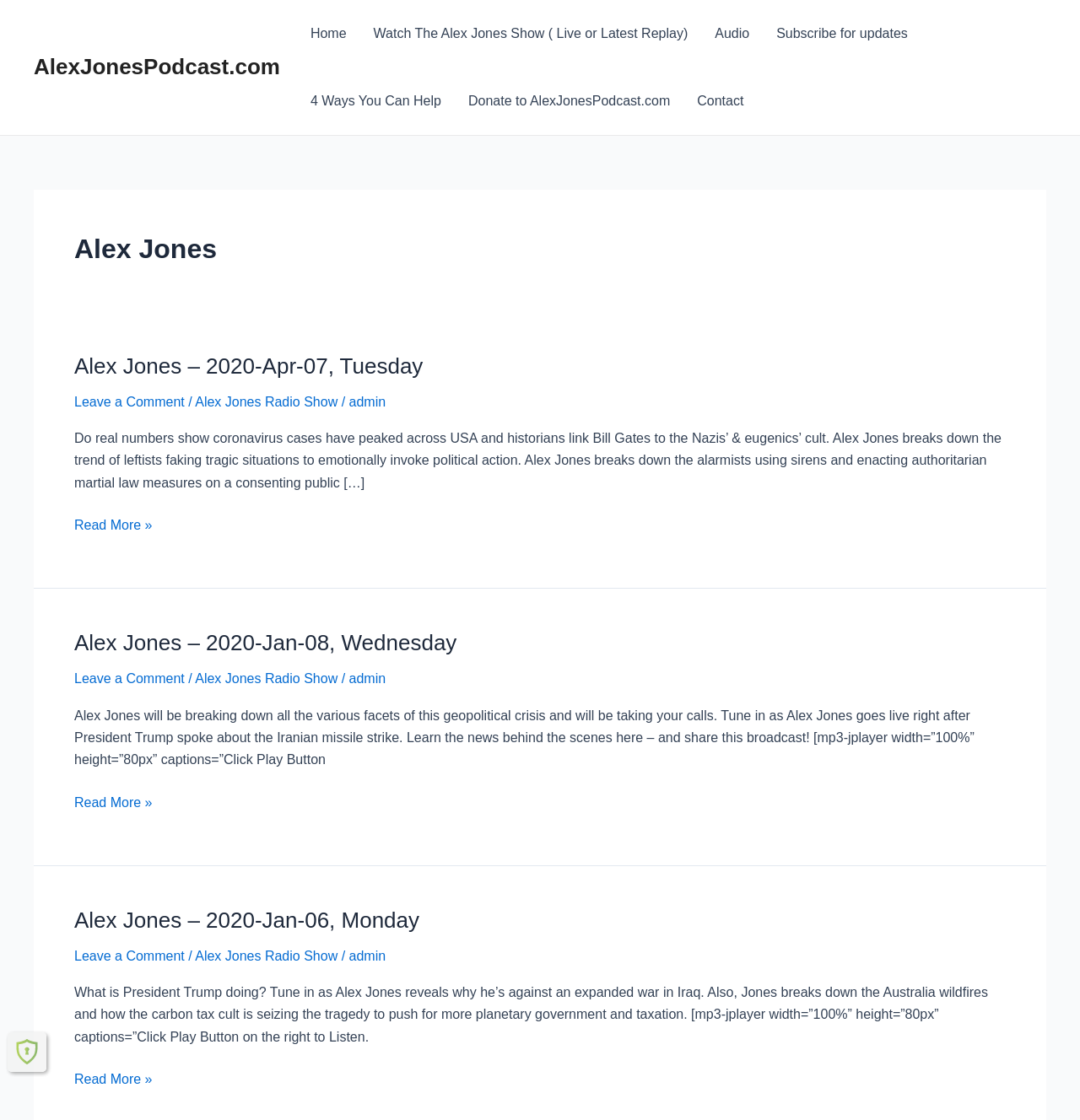Determine the bounding box coordinates of the region I should click to achieve the following instruction: "Visit Alex Jones – 2020-Jan-08, Wednesday". Ensure the bounding box coordinates are four float numbers between 0 and 1, i.e., [left, top, right, bottom].

[0.069, 0.563, 0.423, 0.585]